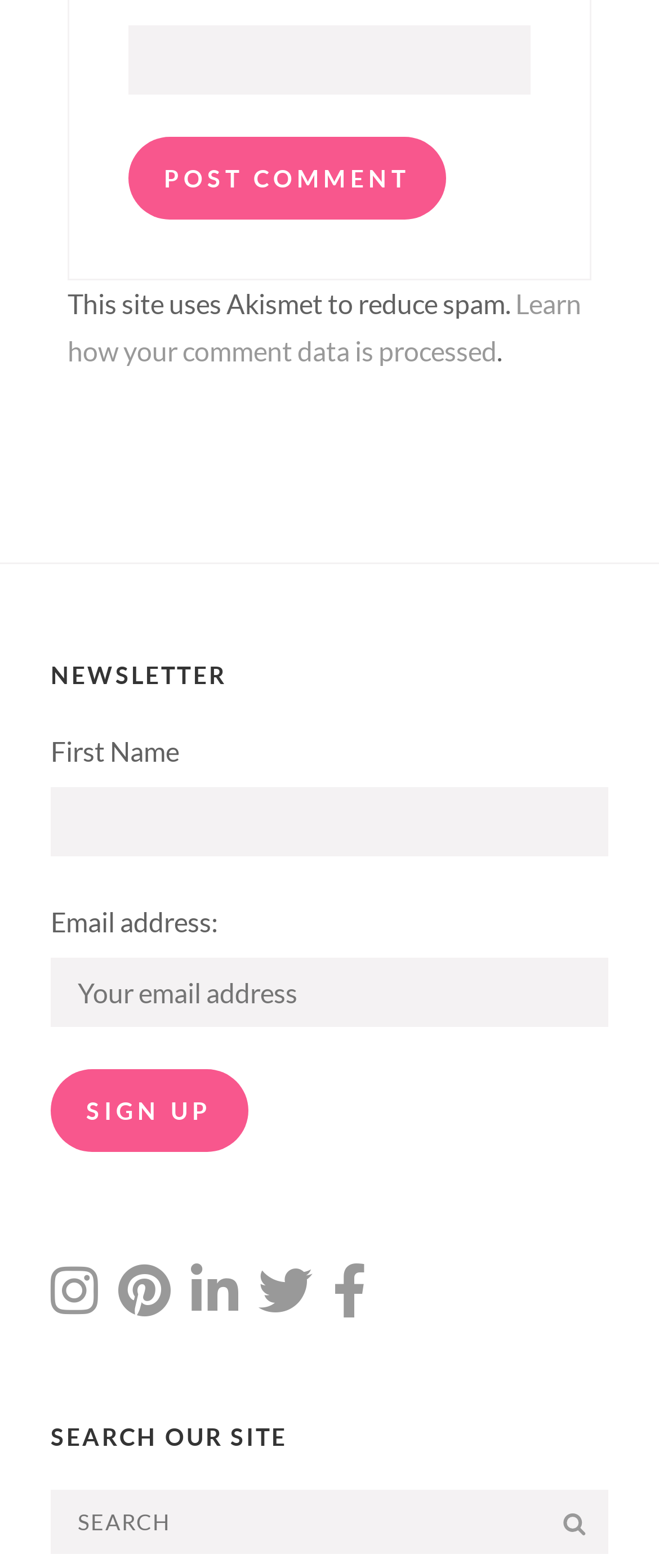What is the purpose of the Akismet tool?
Please use the image to deliver a detailed and complete answer.

The purpose of the Akismet tool can be inferred from the text 'This site uses Akismet to reduce spam.' which is located at the top of the webpage, indicating that the website uses Akismet to reduce spam comments.